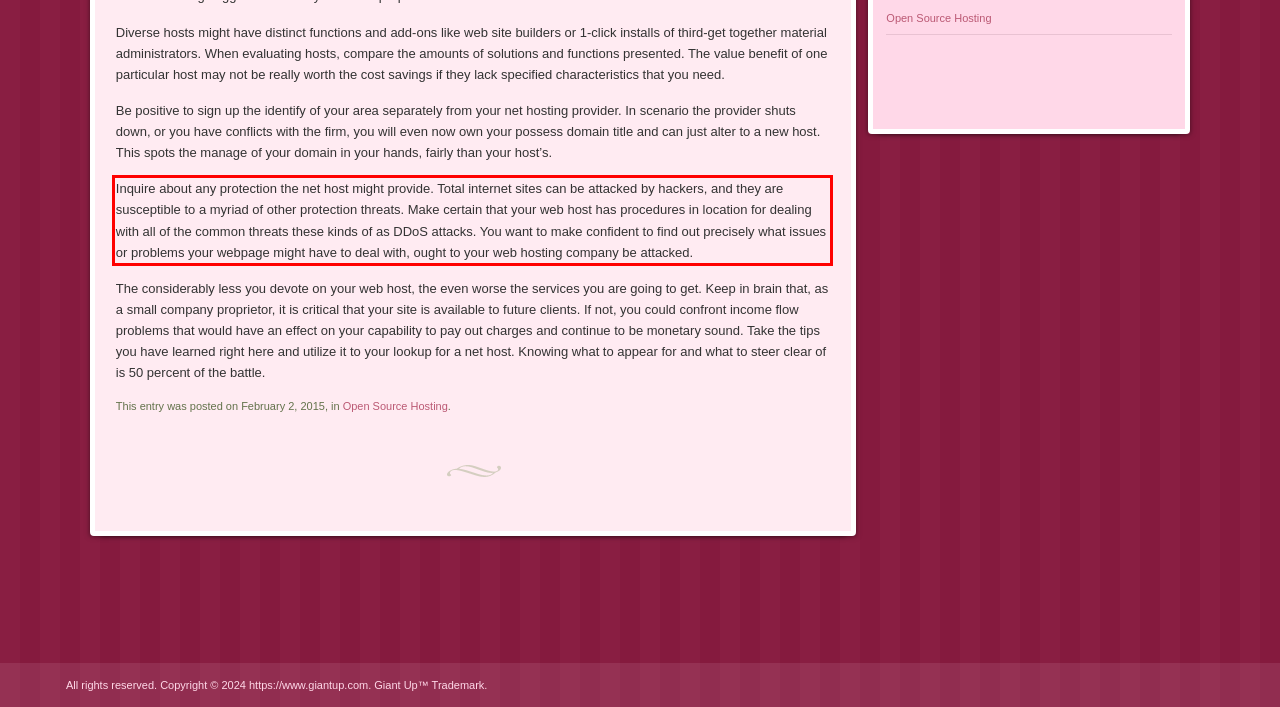You have a screenshot of a webpage where a UI element is enclosed in a red rectangle. Perform OCR to capture the text inside this red rectangle.

Inquire about any protection the net host might provide. Total internet sites can be attacked by hackers, and they are susceptible to a myriad of other protection threats. Make certain that your web host has procedures in location for dealing with all of the common threats these kinds of as DDoS attacks. You want to make confident to find out precisely what issues or problems your webpage might have to deal with, ought to your web hosting company be attacked.